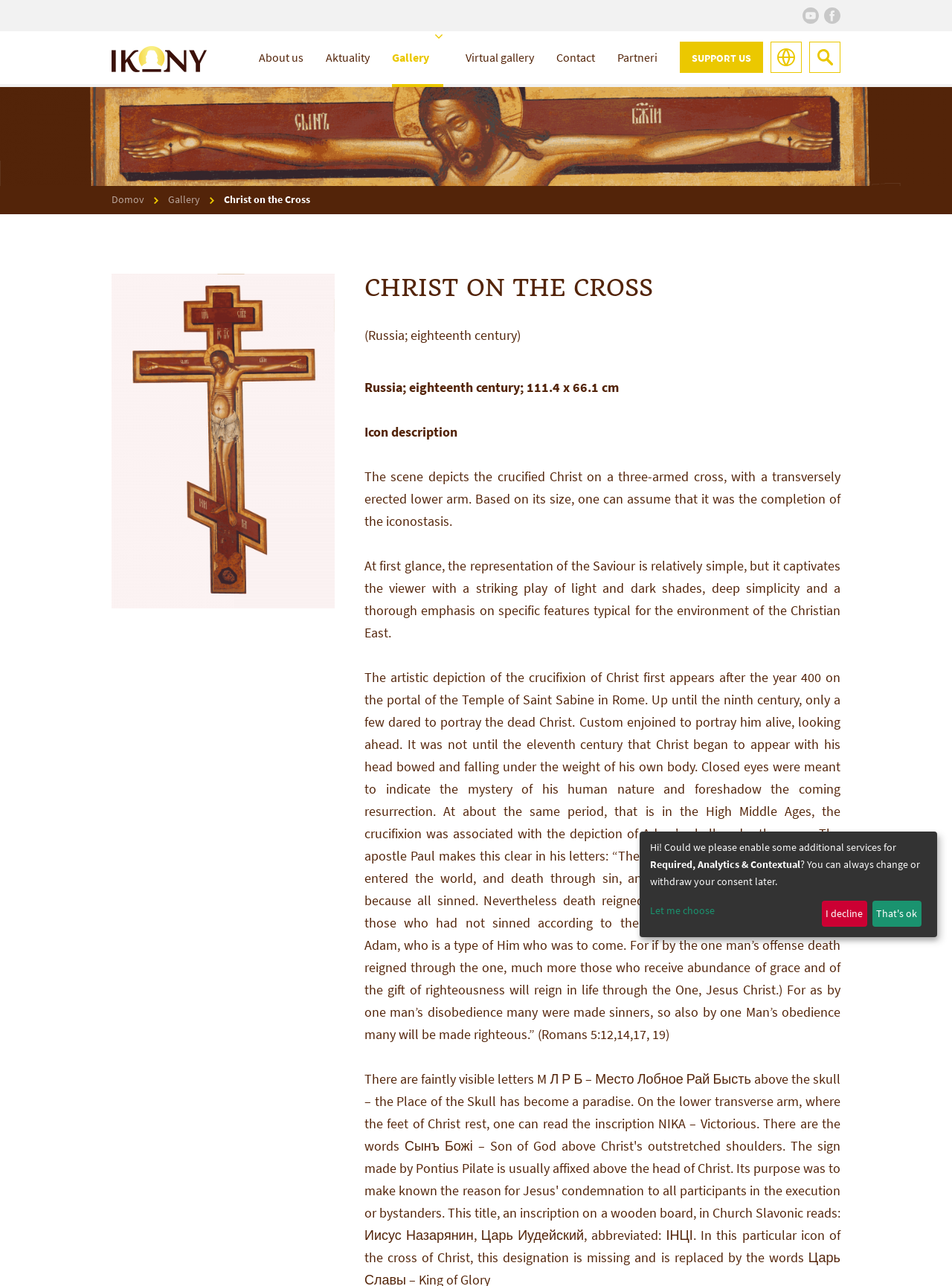Write an elaborate caption that captures the essence of the webpage.

The webpage is about an icon titled "Christ on the Cross" from IKONY, o.z. At the top, there are several links and images, including a logo of IKONY, o.z. and a few social media icons. Below these, there is a navigation menu with links to "About us", "Aktuality", "Gallery", "Virtual gallery", "Contact", and "Partneri".

The main content of the page is about the icon "Christ on the Cross". There is a large image of the icon at the top, and below it, there is a heading "CHRIST ON THE CROSS" followed by a description of the icon, including its origin, size, and a detailed description of the scene depicted. The text also includes a quote from Romans 5:12,14,17,19.

On the left side of the page, there is a breadcrumb navigation menu showing the current location of the page, with links to "Domov", "Gallery", and "Christ on the Cross". There is also a figure with a link to the icon "kriz w".

At the bottom of the page, there is a notification asking to enable additional services, with options to "Let me choose", "I decline", or "That's ok".